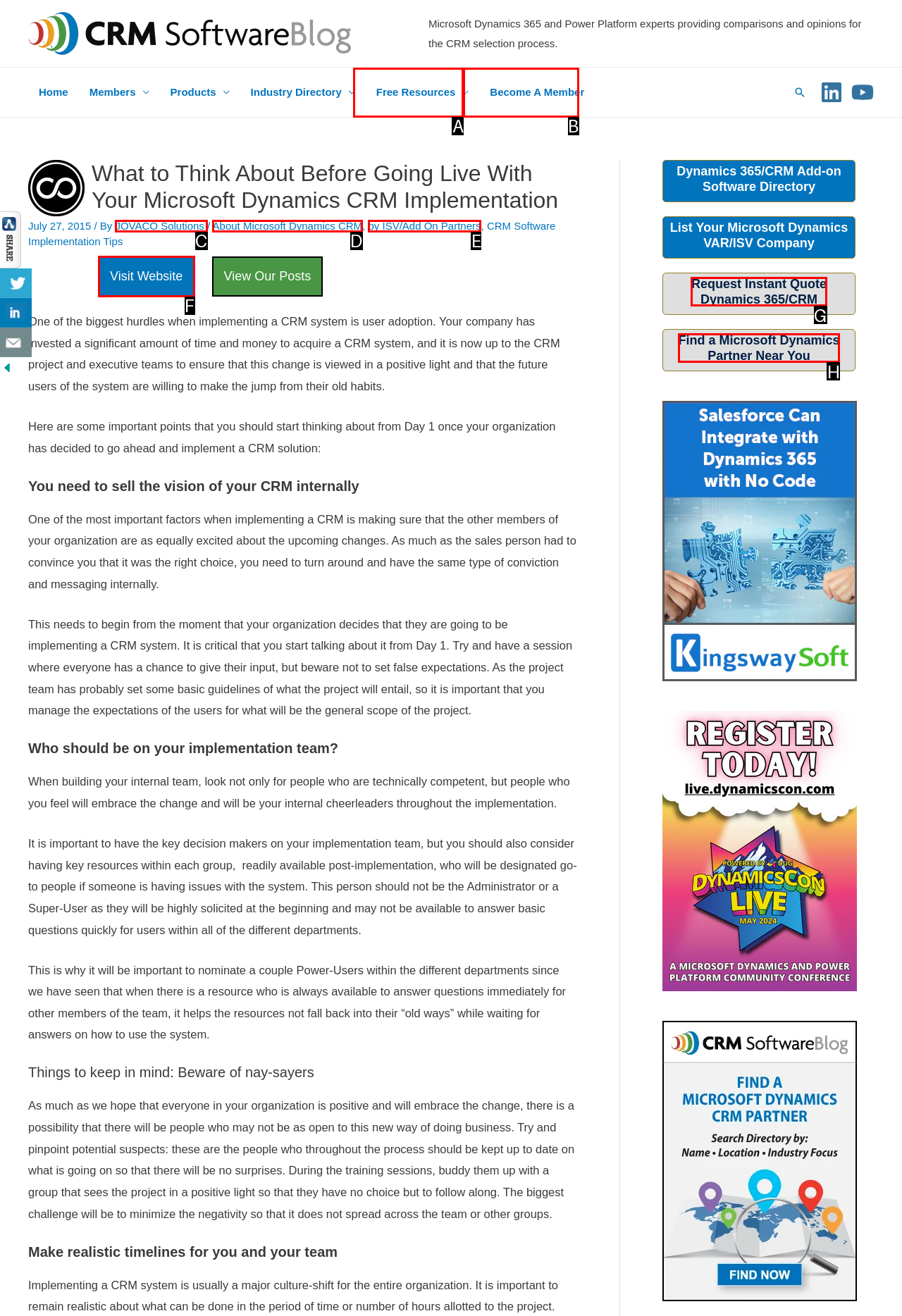From the given choices, indicate the option that best matches: Request Instant Quote Dynamics 365/CRM
State the letter of the chosen option directly.

G